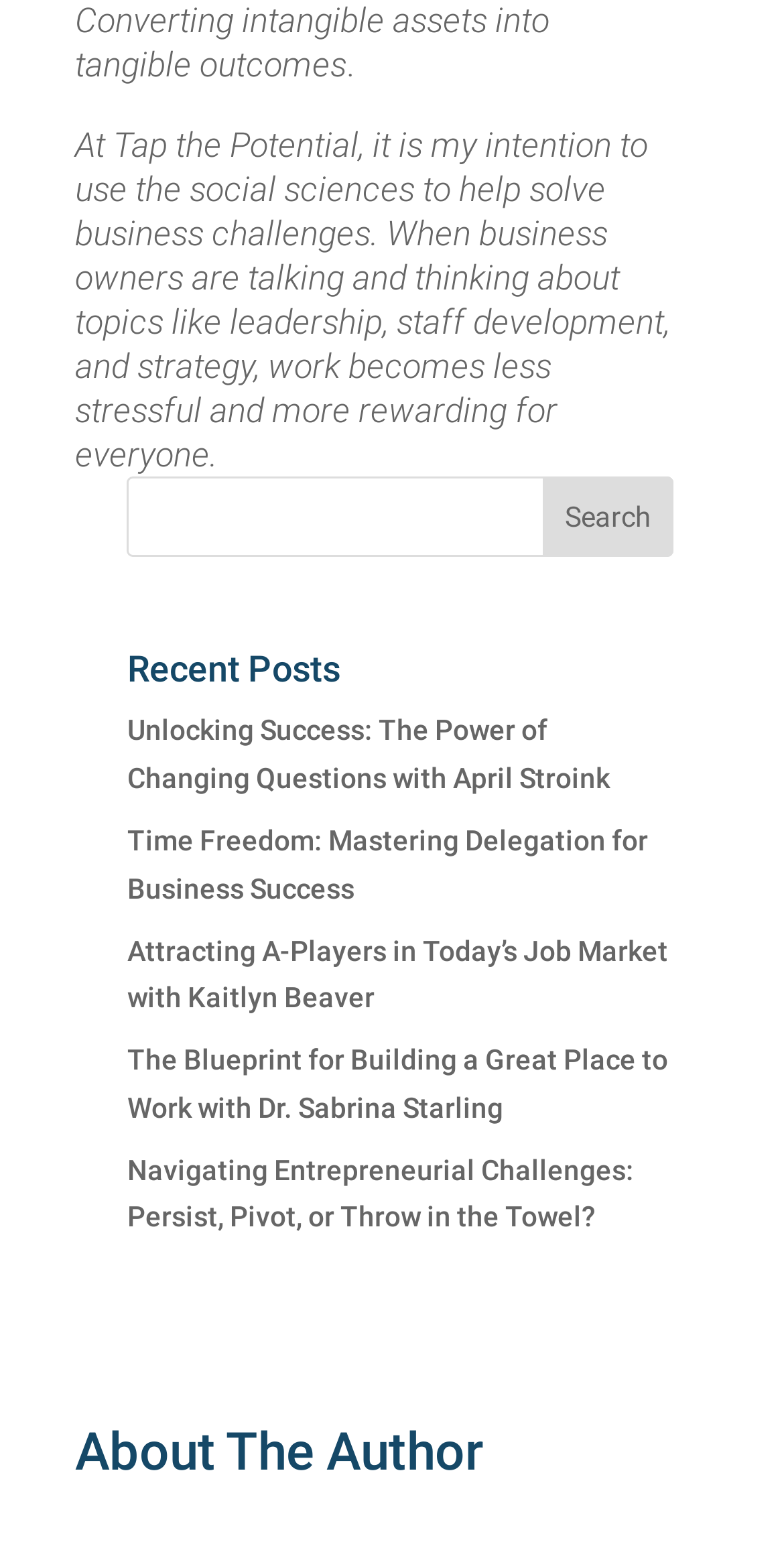Specify the bounding box coordinates of the element's area that should be clicked to execute the given instruction: "learn about the author". The coordinates should be four float numbers between 0 and 1, i.e., [left, top, right, bottom].

[0.095, 0.925, 0.858, 0.972]